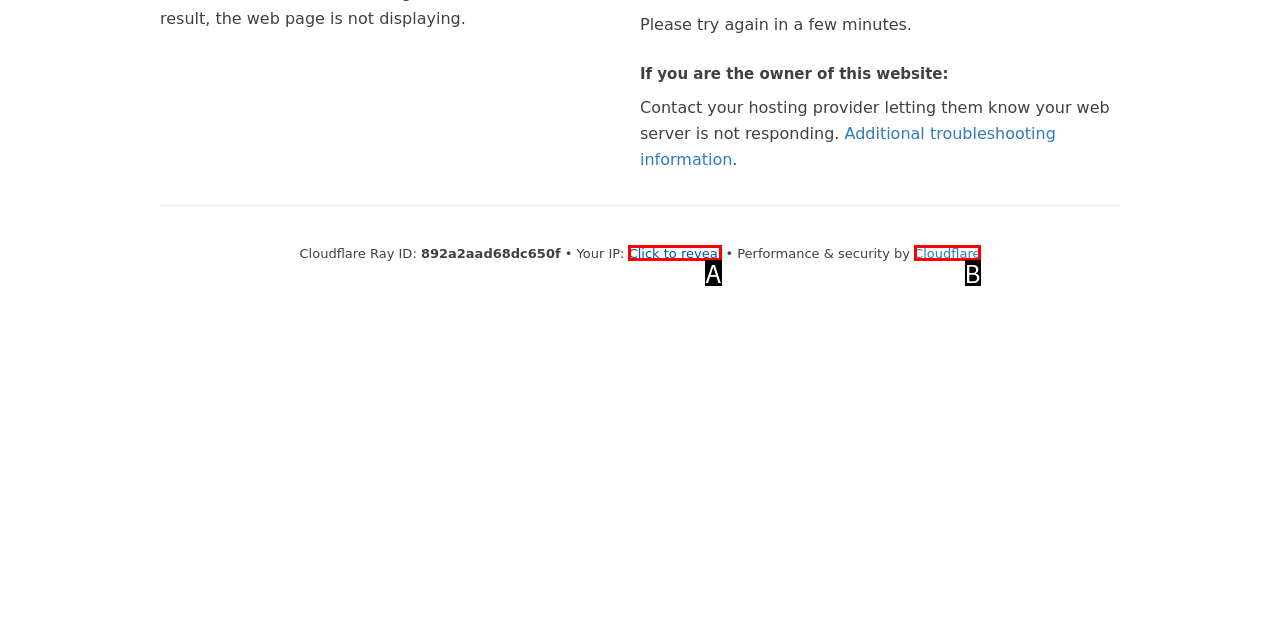Tell me which one HTML element best matches the description: Cloudflare Answer with the option's letter from the given choices directly.

B